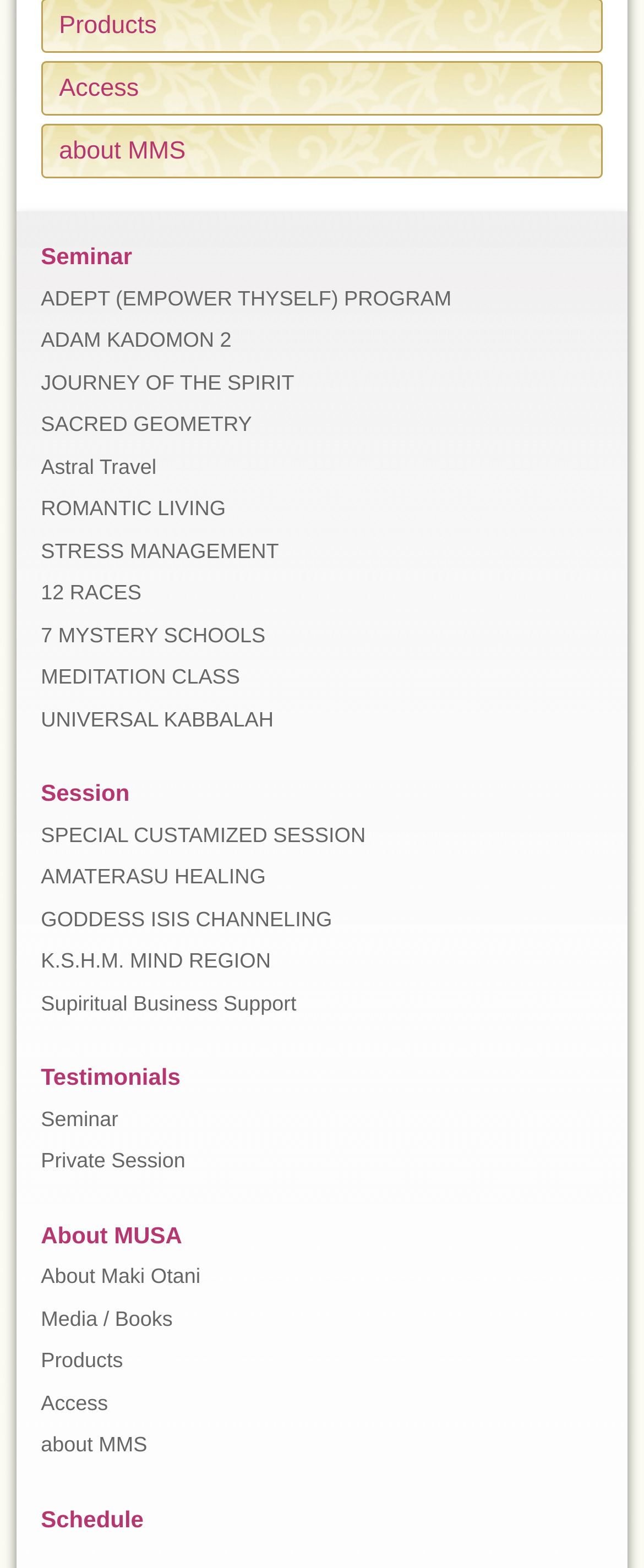Kindly determine the bounding box coordinates for the area that needs to be clicked to execute this instruction: "Read Testimonials".

[0.063, 0.679, 0.28, 0.695]